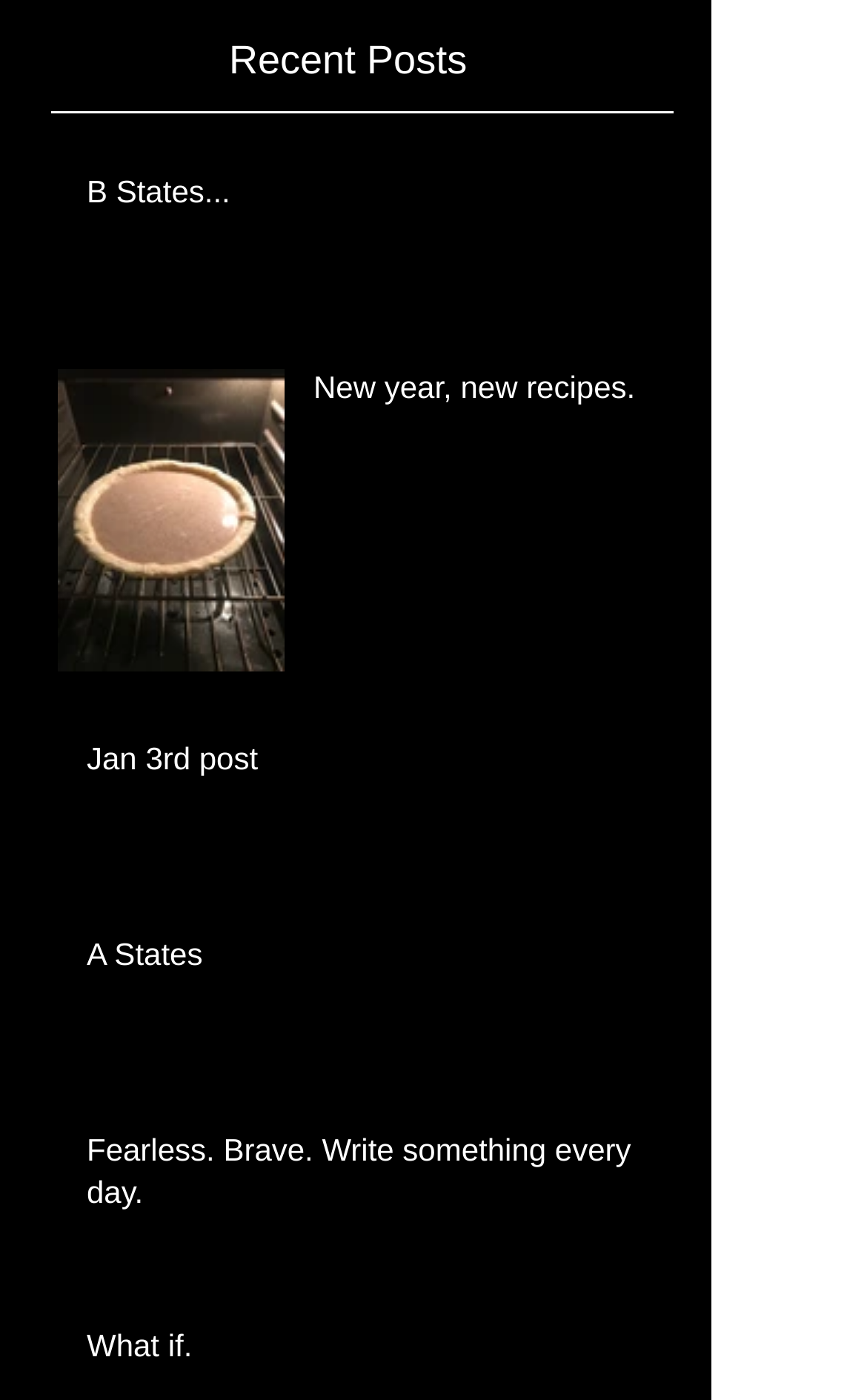Can you give a comprehensive explanation to the question given the content of the image?
What is the last link text in the last post?

I looked at the last generic element with an article element inside, and found two links. The last link has the text 'What if.', which is the answer.